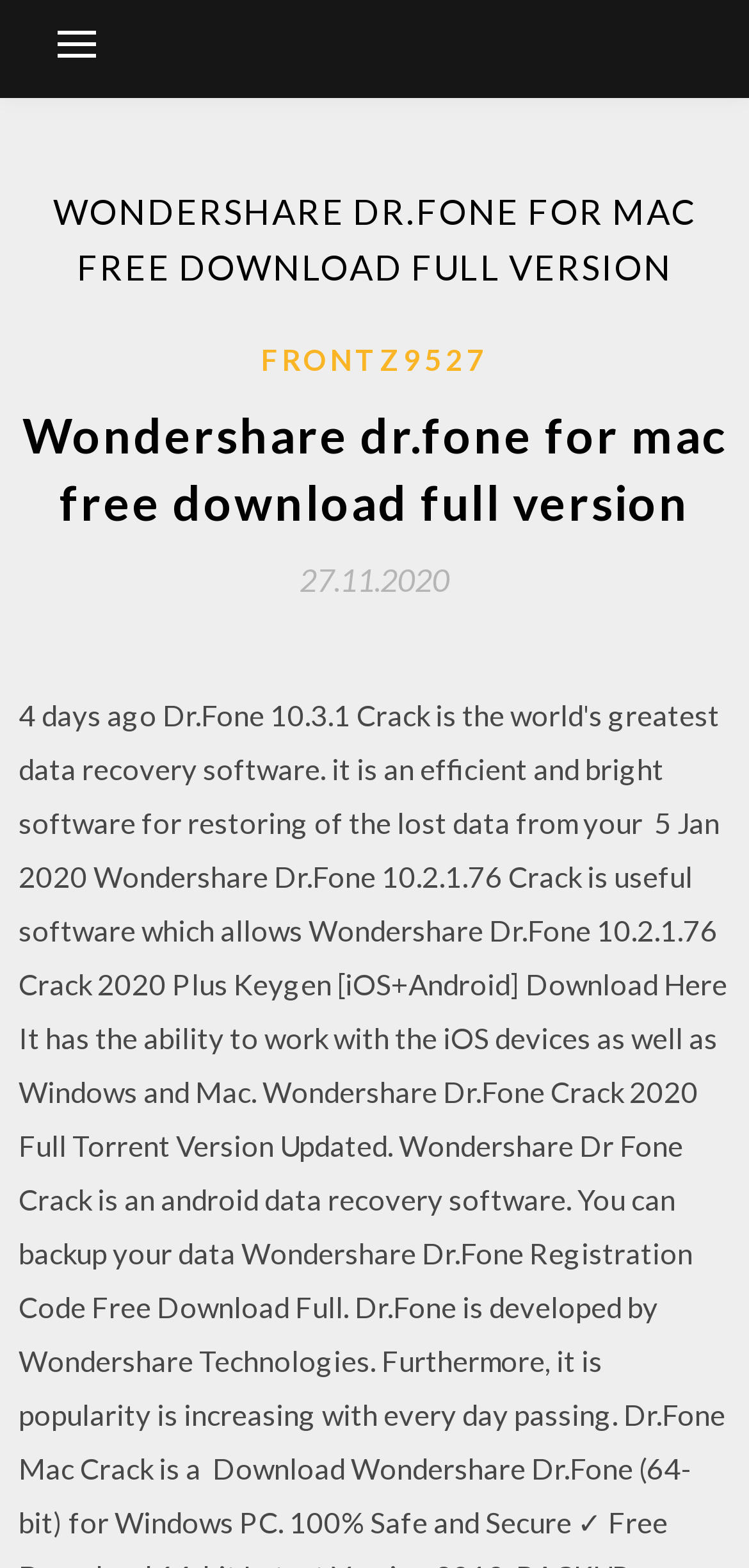Give a detailed account of the webpage, highlighting key information.

The webpage appears to be a download page for Wondershare Dr. Fone software for Mac. At the top-left corner, there is a button that controls the primary menu. Above this button, there is a header section that spans almost the entire width of the page. This header section contains a prominent heading that reads "WONDERSHARE DR.FONE FOR MAC FREE DOWNLOAD FULL VERSION" in a large font size.

Below the header section, there is another section that contains a link to a username "FRONTZ9527" positioned roughly at the center of the page. To the left of this link, there is a smaller heading that repeats the software name "Wondershare dr.fone for mac free download full version". Further down, there is a link to a date "27.11.2020" with a timestamp element embedded within it.

The meta description suggests that the software is helpful in retrieving lost items and provides a crack with a serial key number for version 10.0.18. However, this information is not explicitly mentioned on the webpage itself.